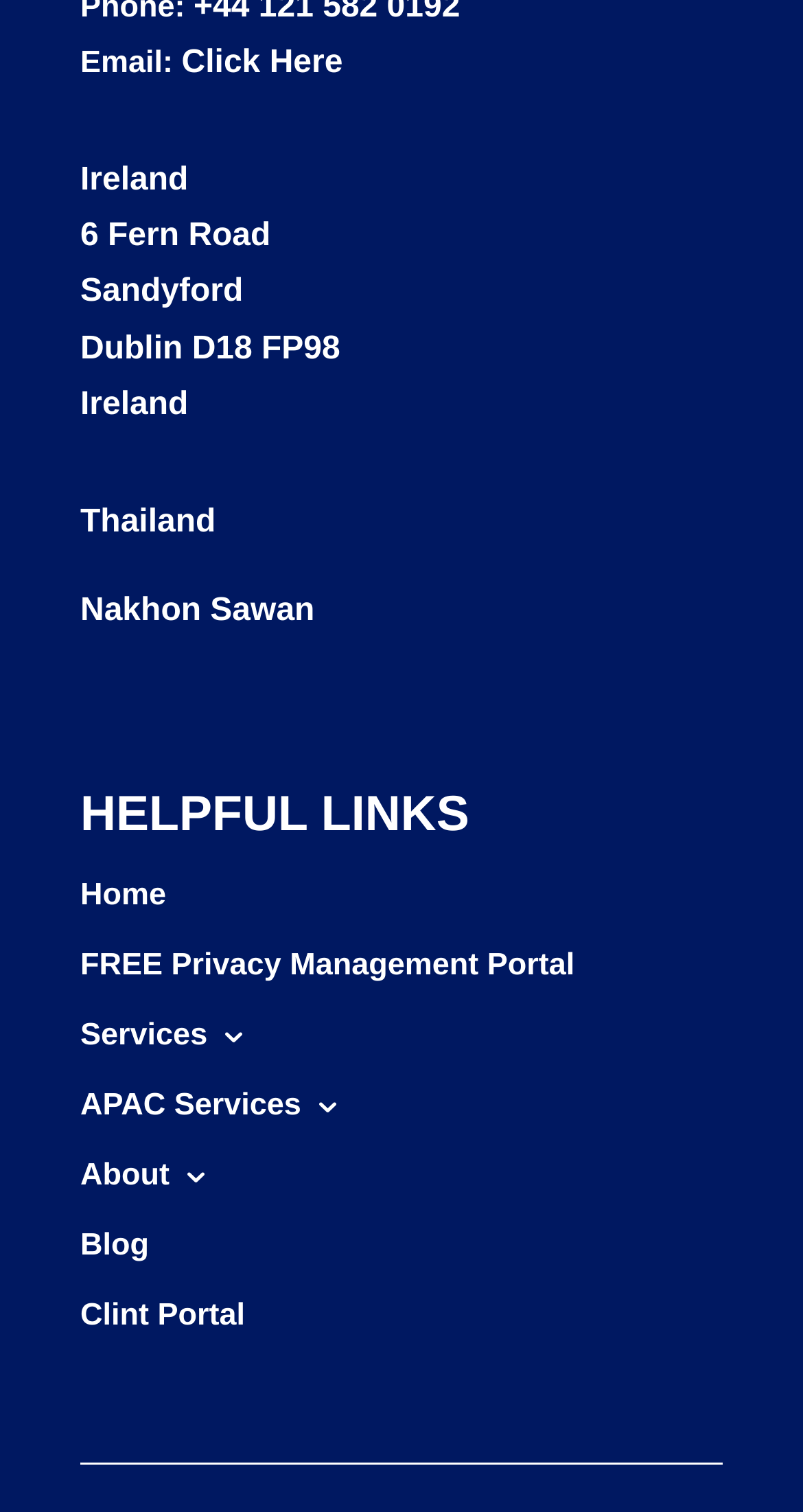Please answer the following query using a single word or phrase: 
What is the address mentioned in Ireland?

6 Fern Road, Sandyford, Dublin D18 FP98